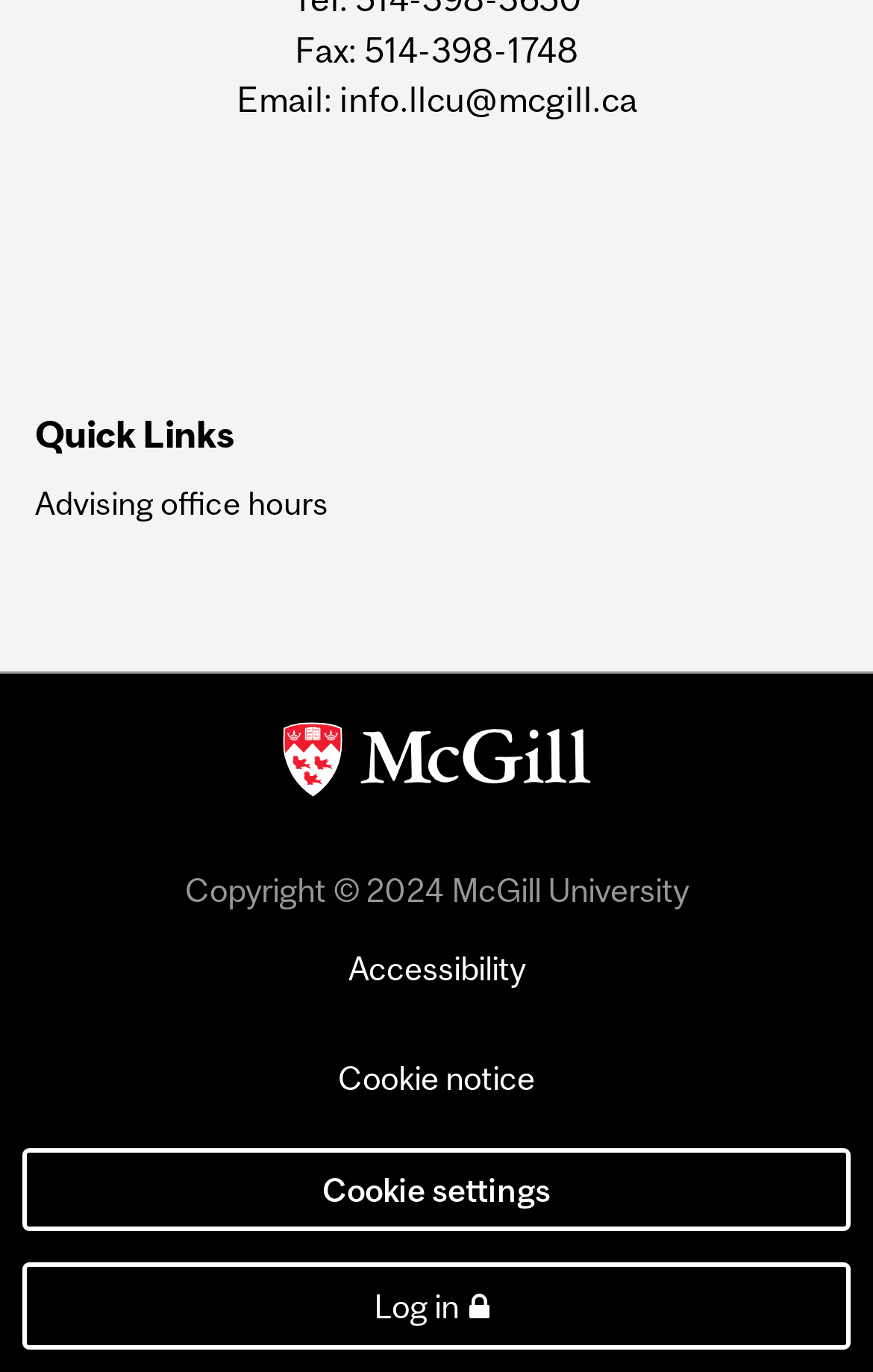Using the provided element description, identify the bounding box coordinates as (top-left x, top-left y, bottom-right x, bottom-right y). Ensure all values are between 0 and 1. Description: McGill University

[0.321, 0.518, 0.679, 0.6]